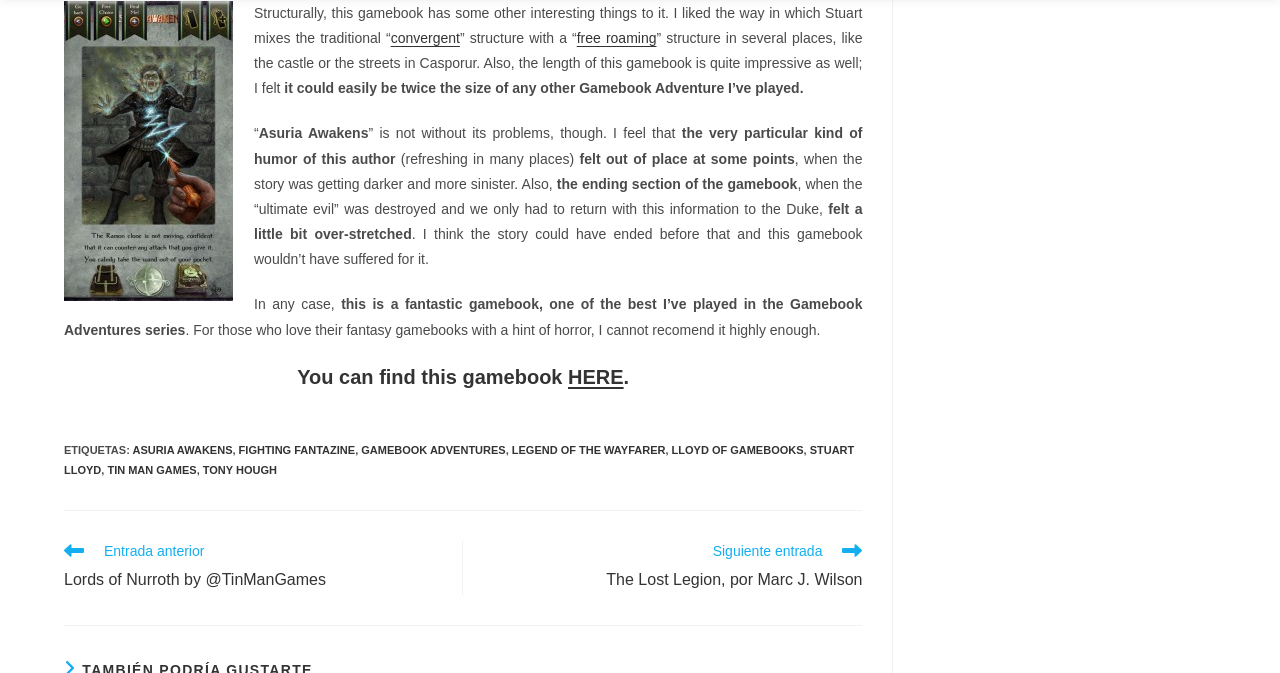What is the name of the series this gamebook belongs to?
Using the image as a reference, give a one-word or short phrase answer.

Gamebook Adventures